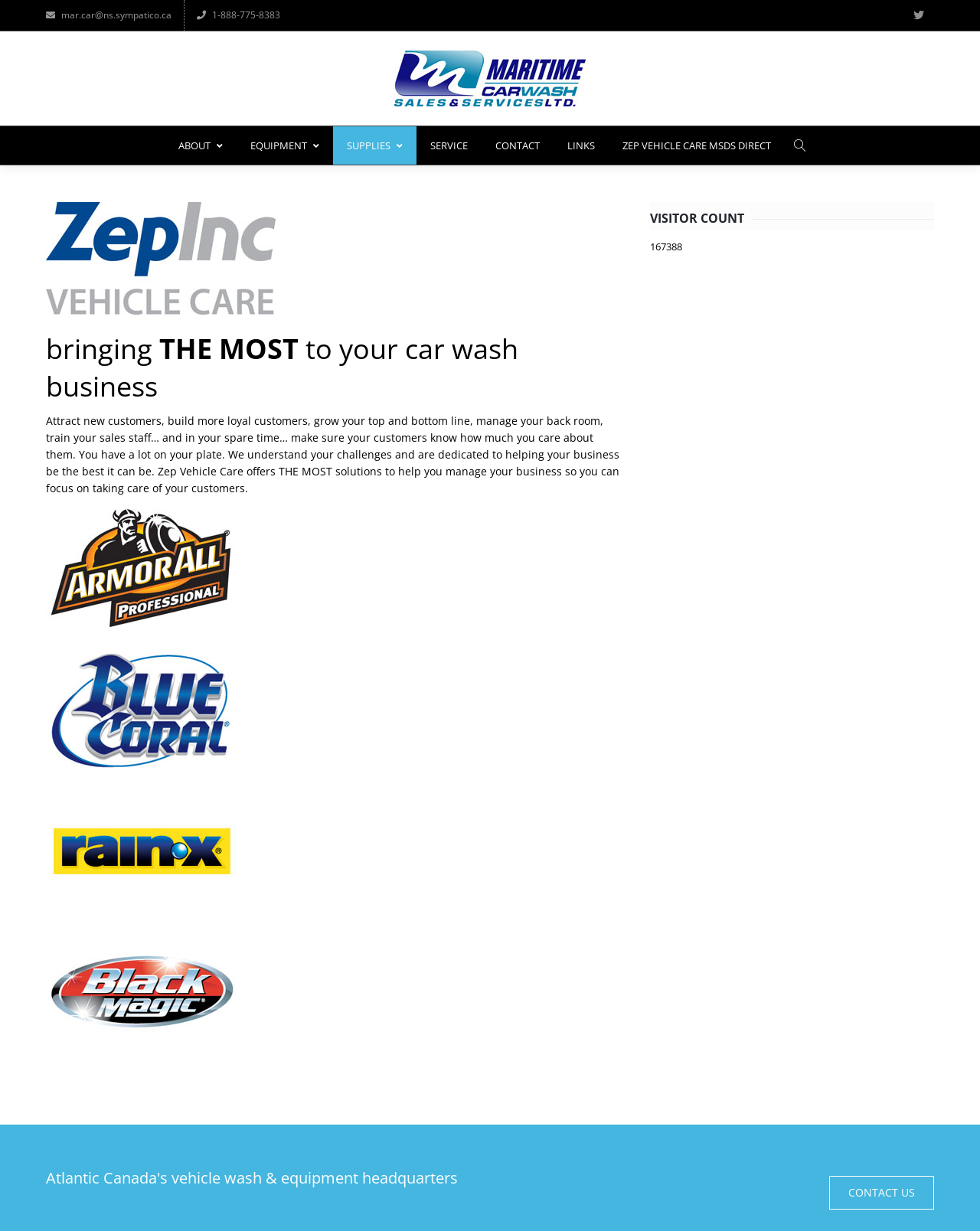Could you determine the bounding box coordinates of the clickable element to complete the instruction: "Contact via email"? Provide the coordinates as four float numbers between 0 and 1, i.e., [left, top, right, bottom].

[0.047, 0.006, 0.175, 0.019]